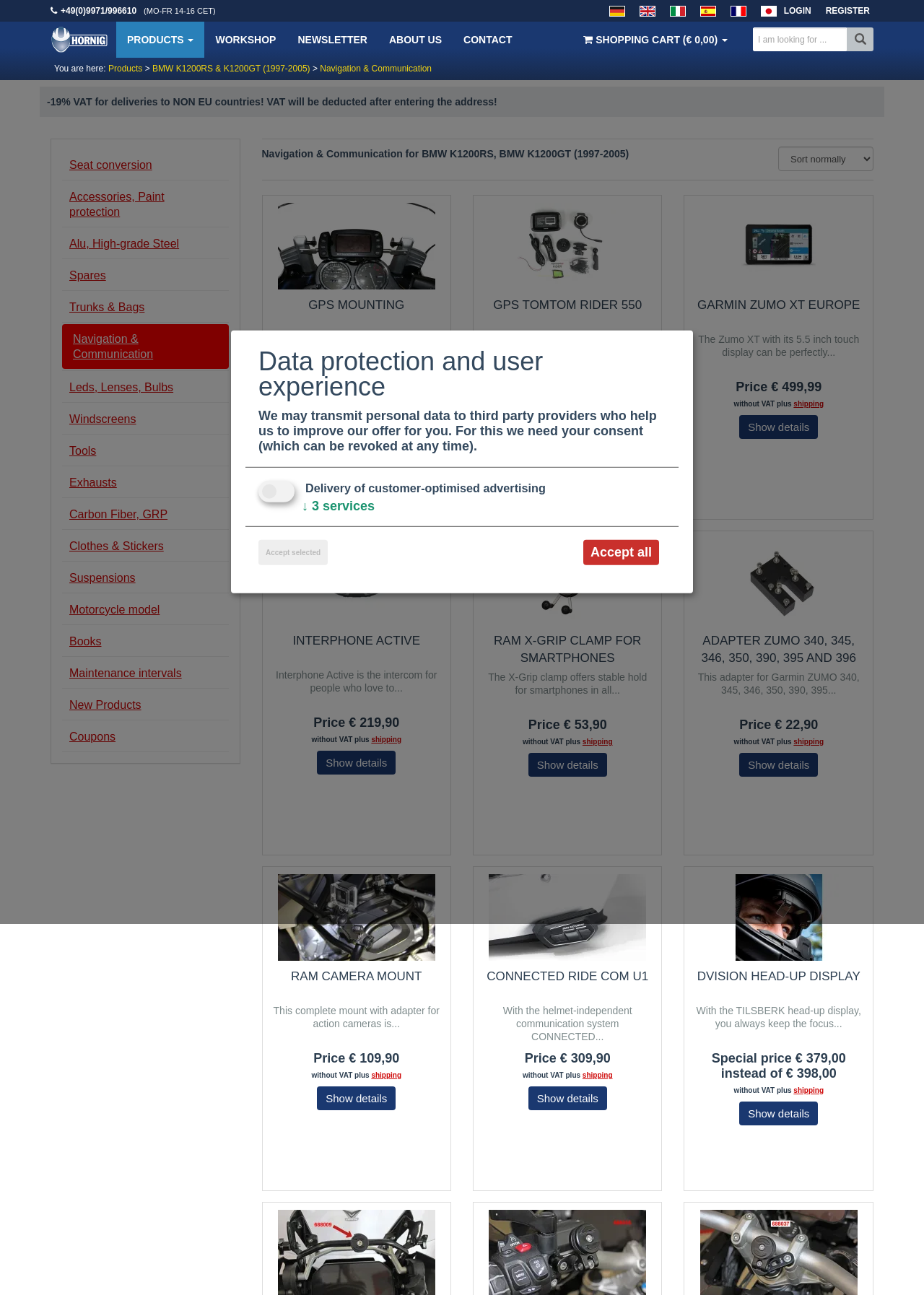Could you please study the image and provide a detailed answer to the question:
What is the VAT deduction for non-EU countries?

The static text at the top of the webpage mentions '-19% VAT for deliveries to NON EU countries! VAT will be deducted after entering the address!' which indicates that 19% VAT will be deducted for deliveries to non-EU countries.